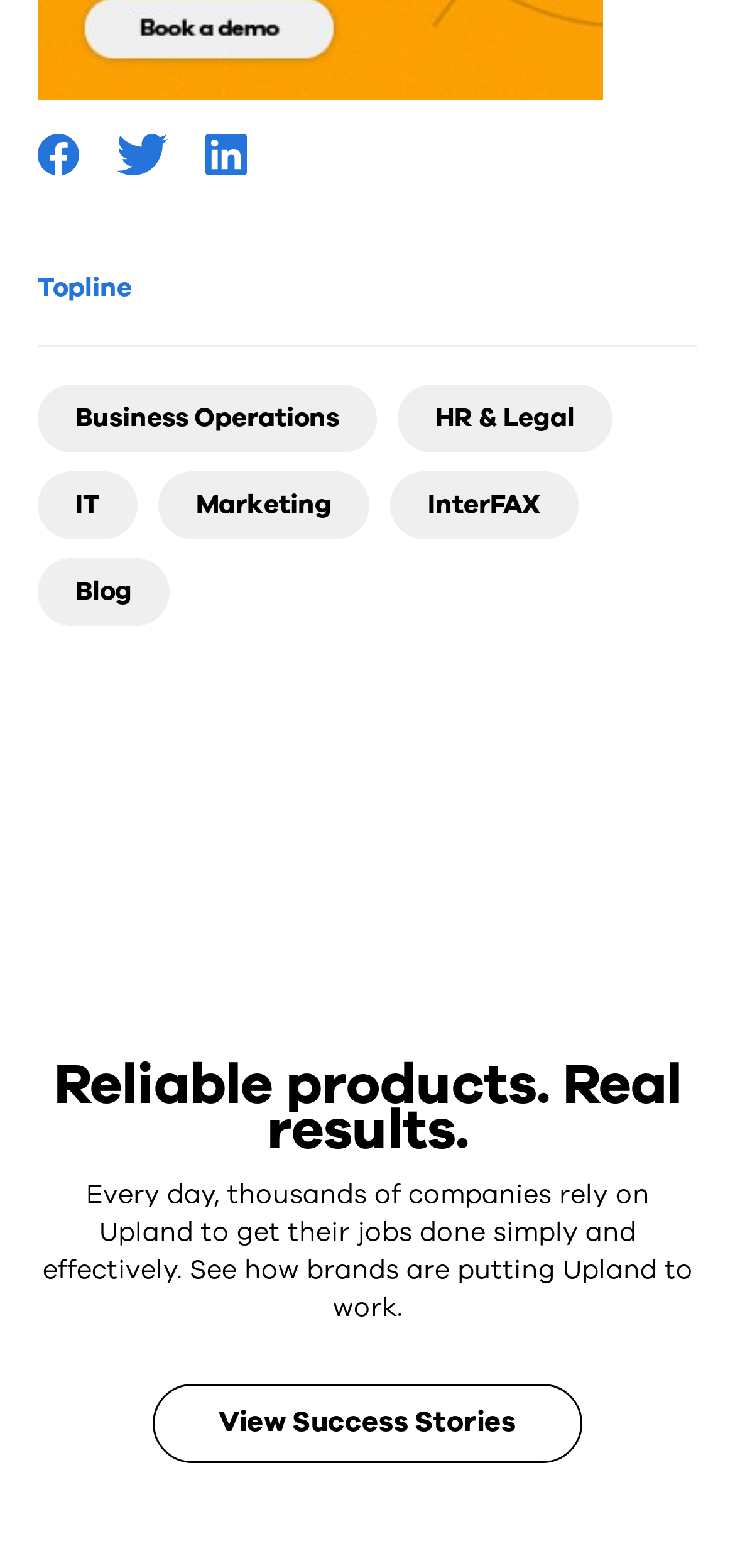How many categories are there in the middle section?
Look at the screenshot and give a one-word or phrase answer.

6